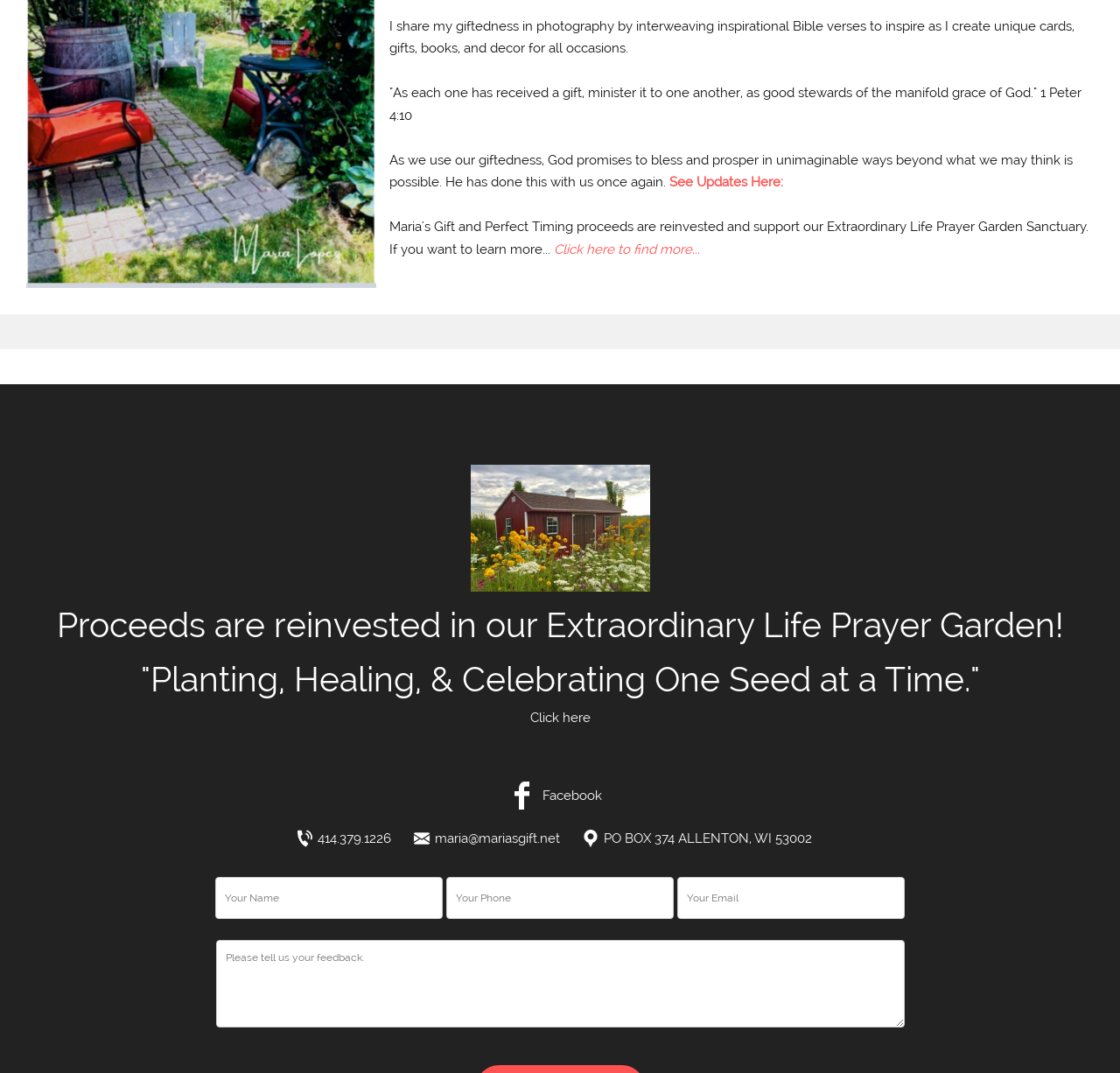With reference to the image, please provide a detailed answer to the following question: What is the purpose of the proceeds from the sales?

The purpose of the proceeds from the sales is to be reinvested in the Extraordinary Life Prayer Garden, as stated in the heading 'Proceeds are reinvested in our Extraordinary Life Prayer Garden!'.